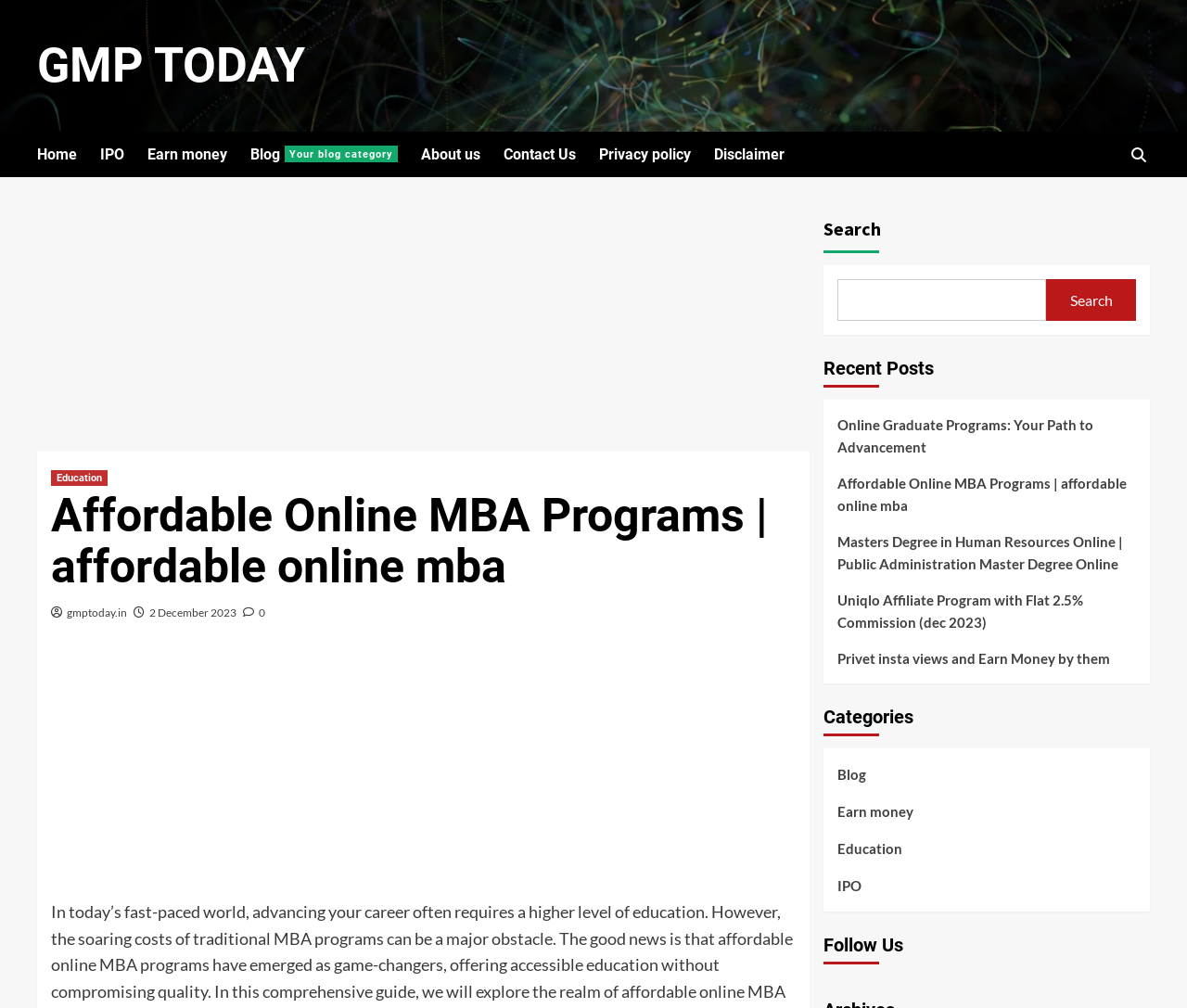Predict the bounding box coordinates of the area that should be clicked to accomplish the following instruction: "Click on the 'GMP TODAY' link". The bounding box coordinates should consist of four float numbers between 0 and 1, i.e., [left, top, right, bottom].

[0.031, 0.037, 0.257, 0.093]